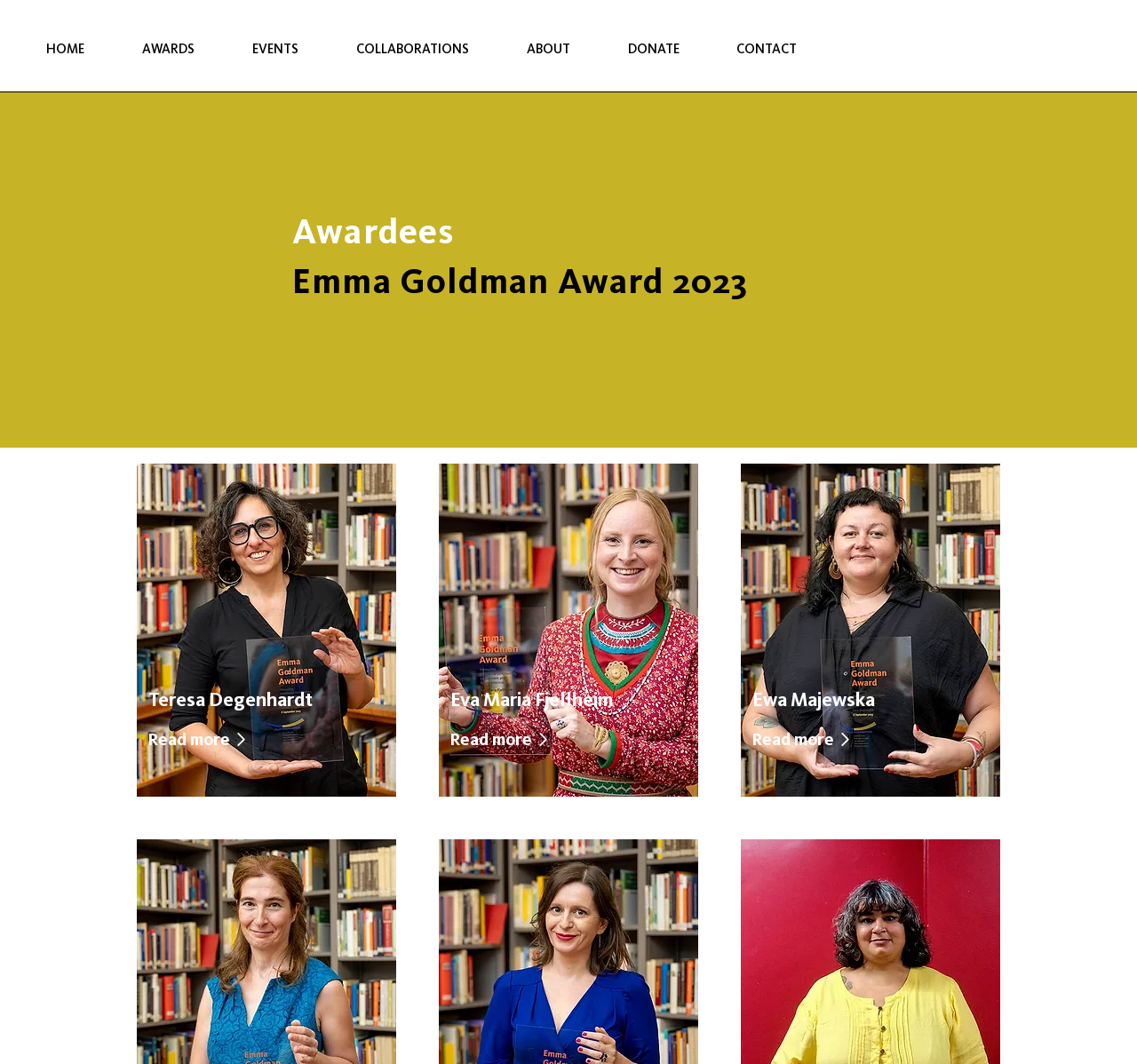Determine the bounding box for the described UI element: "Australian Honours and Awards".

None